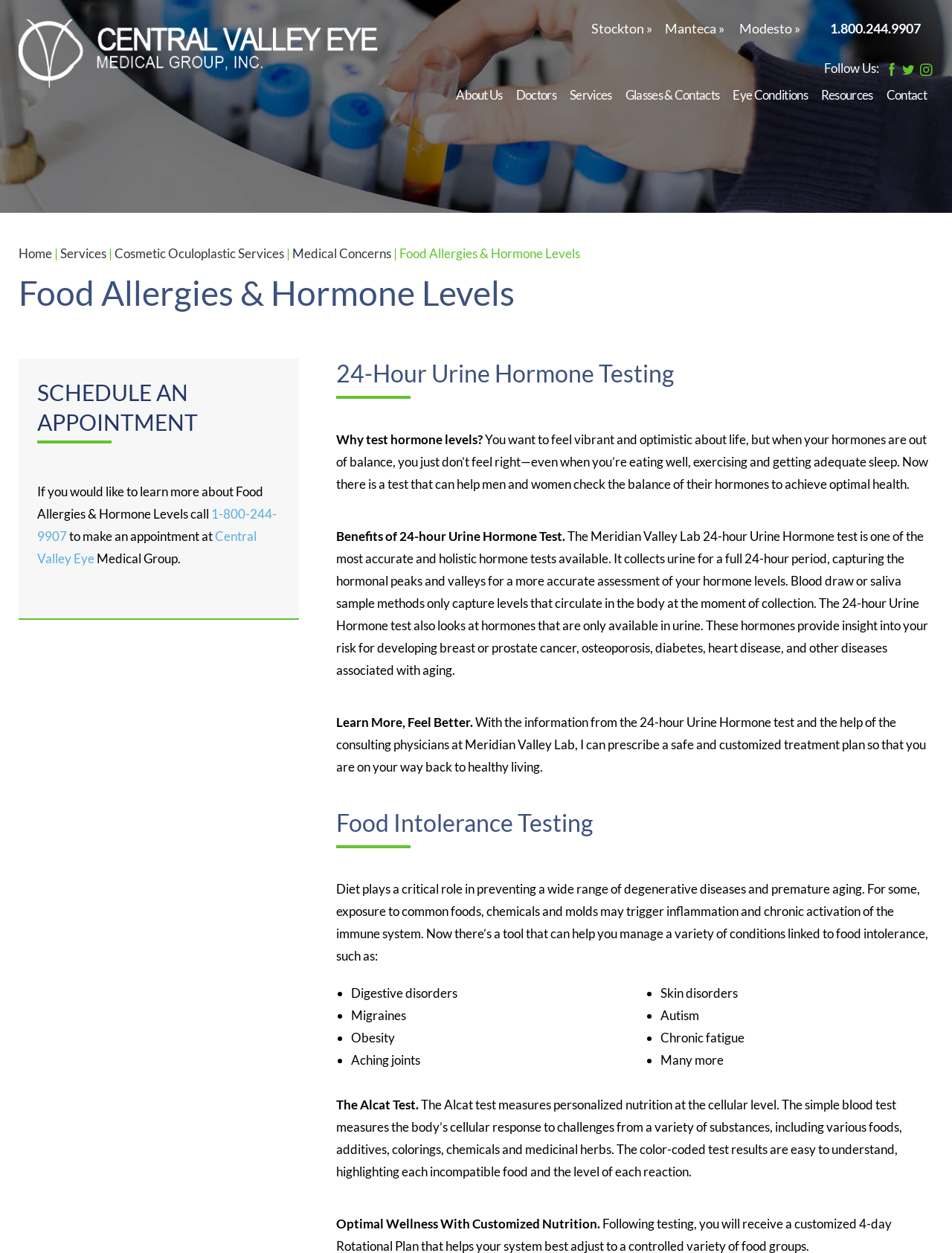Find and specify the bounding box coordinates that correspond to the clickable region for the instruction: "Follow on Facebook".

[0.926, 0.046, 0.948, 0.064]